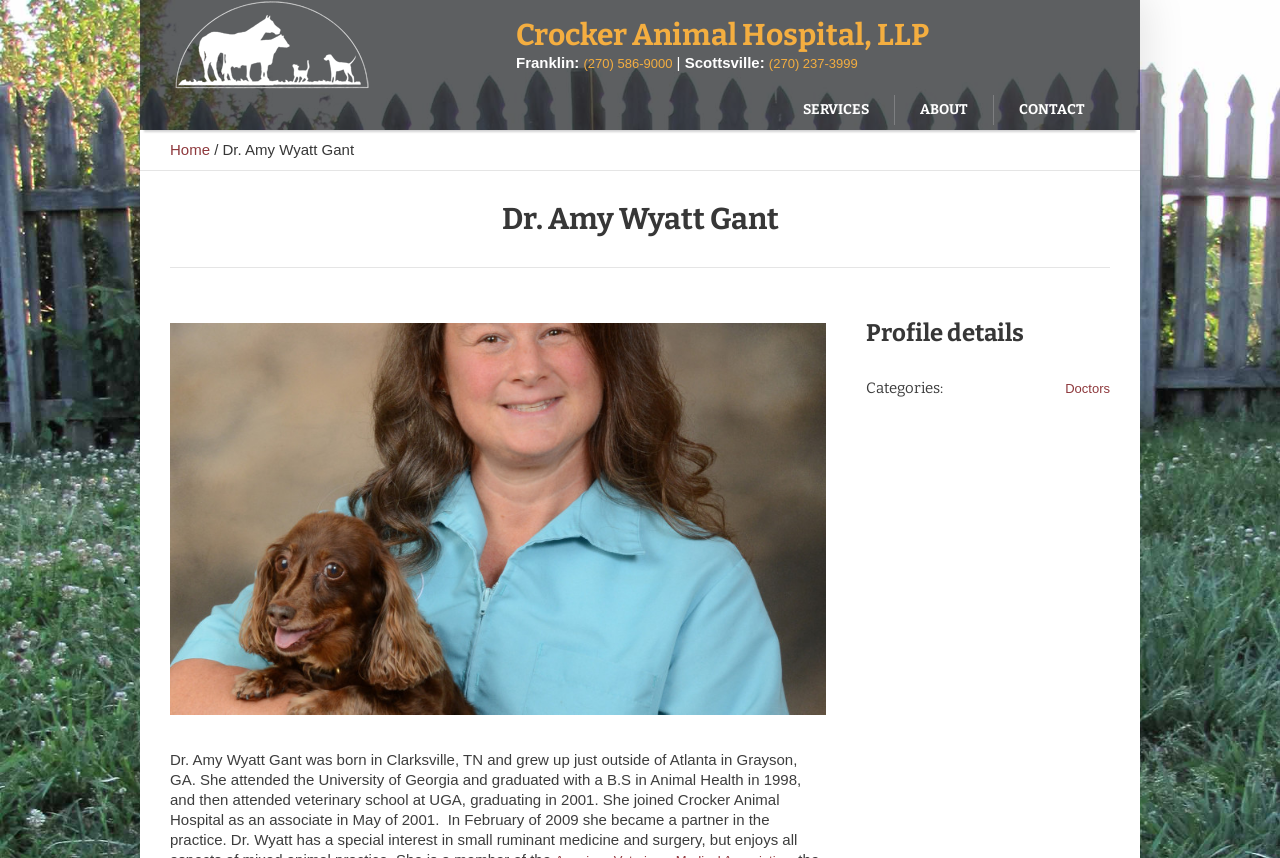Describe all the significant parts and information present on the webpage.

The webpage is about Dr. Amy Wyatt Gant, a veterinarian at Crocker Animal Hospital. At the top of the page, there is a header section with the hospital's name and logo, accompanied by contact information, including phone numbers for two locations: Franklin and Scottsville. Below this section, there are three main navigation links: SERVICES, ABOUT, and CONTACT.

On the left side of the page, there is a profile section dedicated to Dr. Amy Wyatt Gant. Her name is displayed prominently, along with a photo of her. Above her name, there is a breadcrumb navigation with a link to the homepage. 

The profile section is divided into two parts. The top part has a heading with her name, while the bottom part has a heading labeled "Profile details". Below this heading, there is a category label "Categories:" followed by a link to "Doctors". 

Throughout the page, there are several images, including the hospital's logo, Dr. Gant's photo, and possibly other graphics or icons. The overall layout is organized, with clear headings and concise text, making it easy to navigate and find information about Dr. Amy Wyatt Gant and Crocker Animal Hospital.